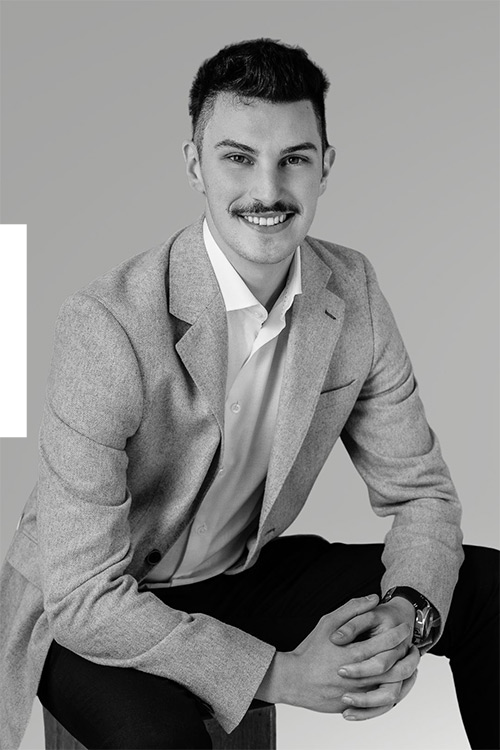What is the color of Samuel's blazer?
Based on the image, answer the question with a single word or brief phrase.

Light grey